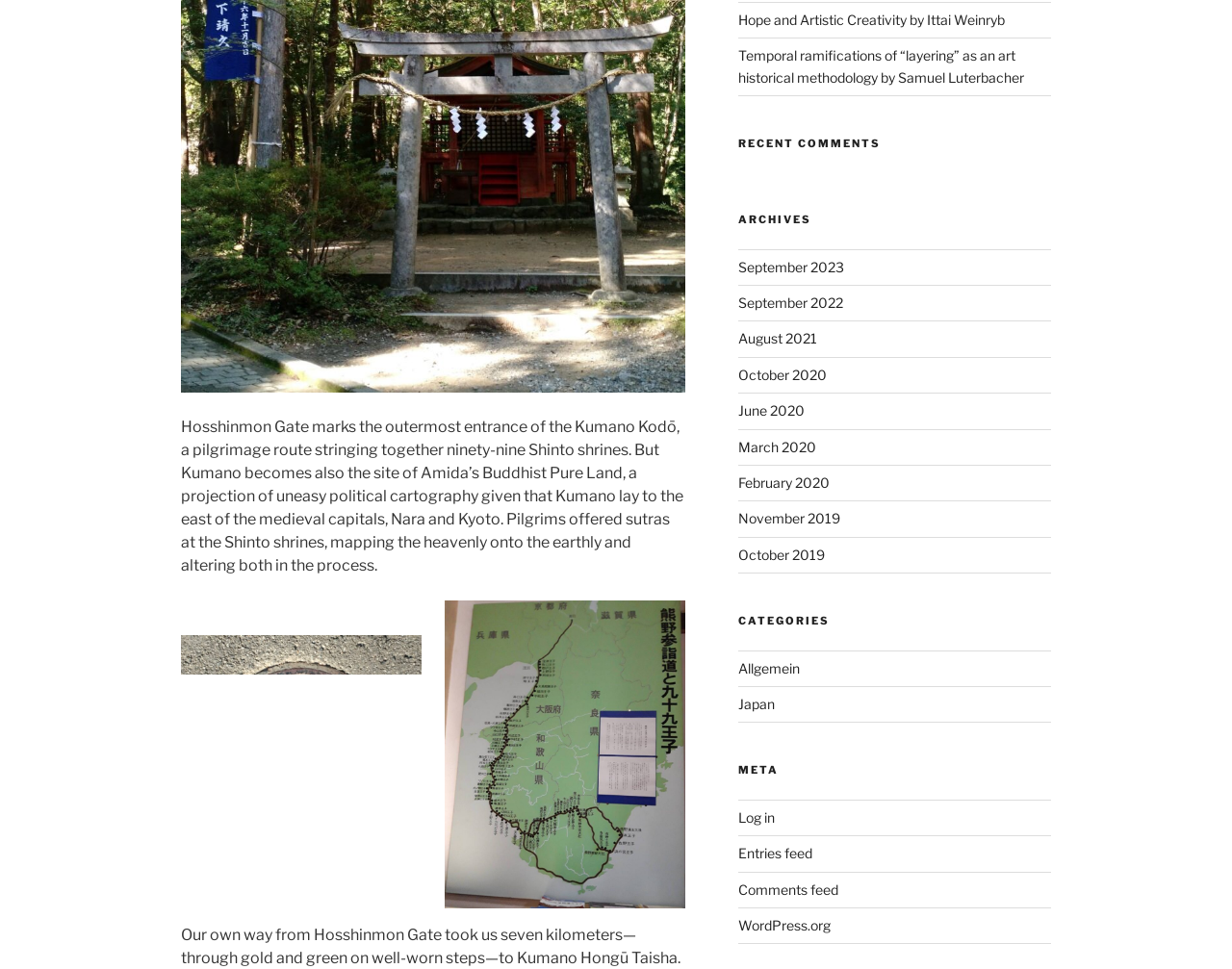Based on the element description Allgemein, identify the bounding box coordinates for the UI element. The coordinates should be in the format (top-left x, top-left y, bottom-right x, bottom-right y) and within the 0 to 1 range.

[0.599, 0.681, 0.649, 0.698]